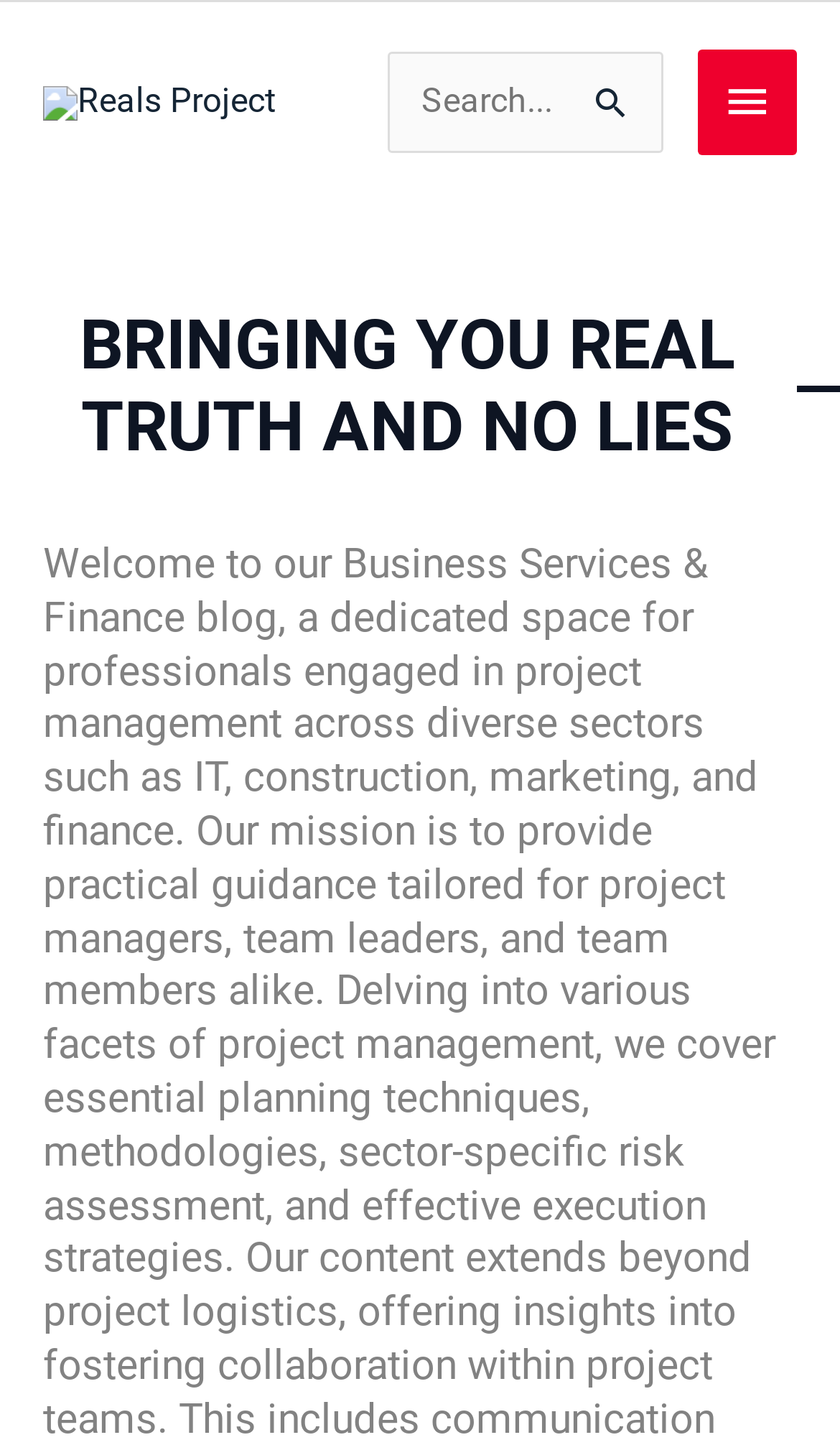Identify the bounding box coordinates for the UI element that matches this description: "Main Menu".

[0.83, 0.035, 0.949, 0.107]